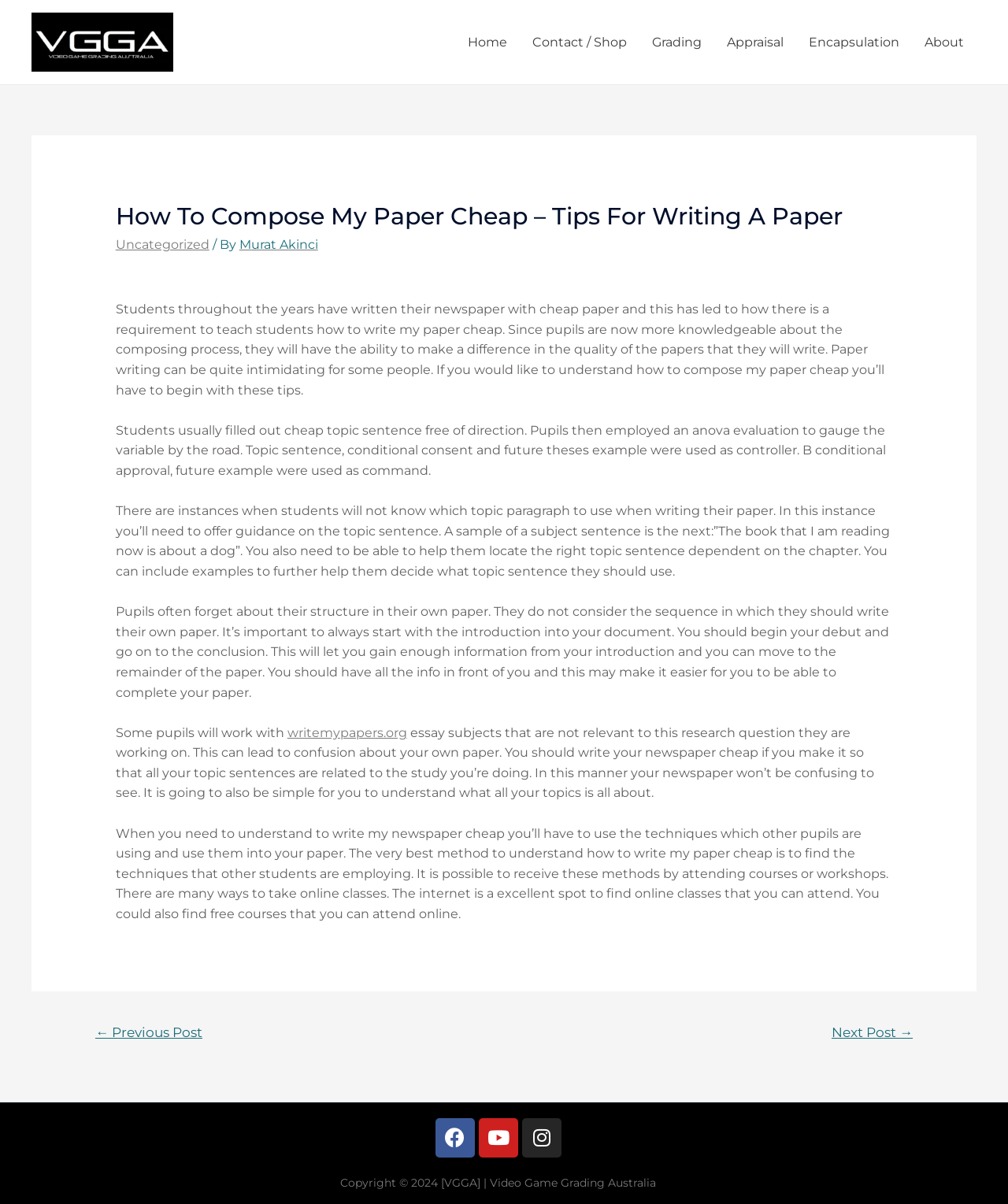Find the bounding box of the web element that fits this description: "Next Post →".

[0.805, 0.846, 0.926, 0.872]